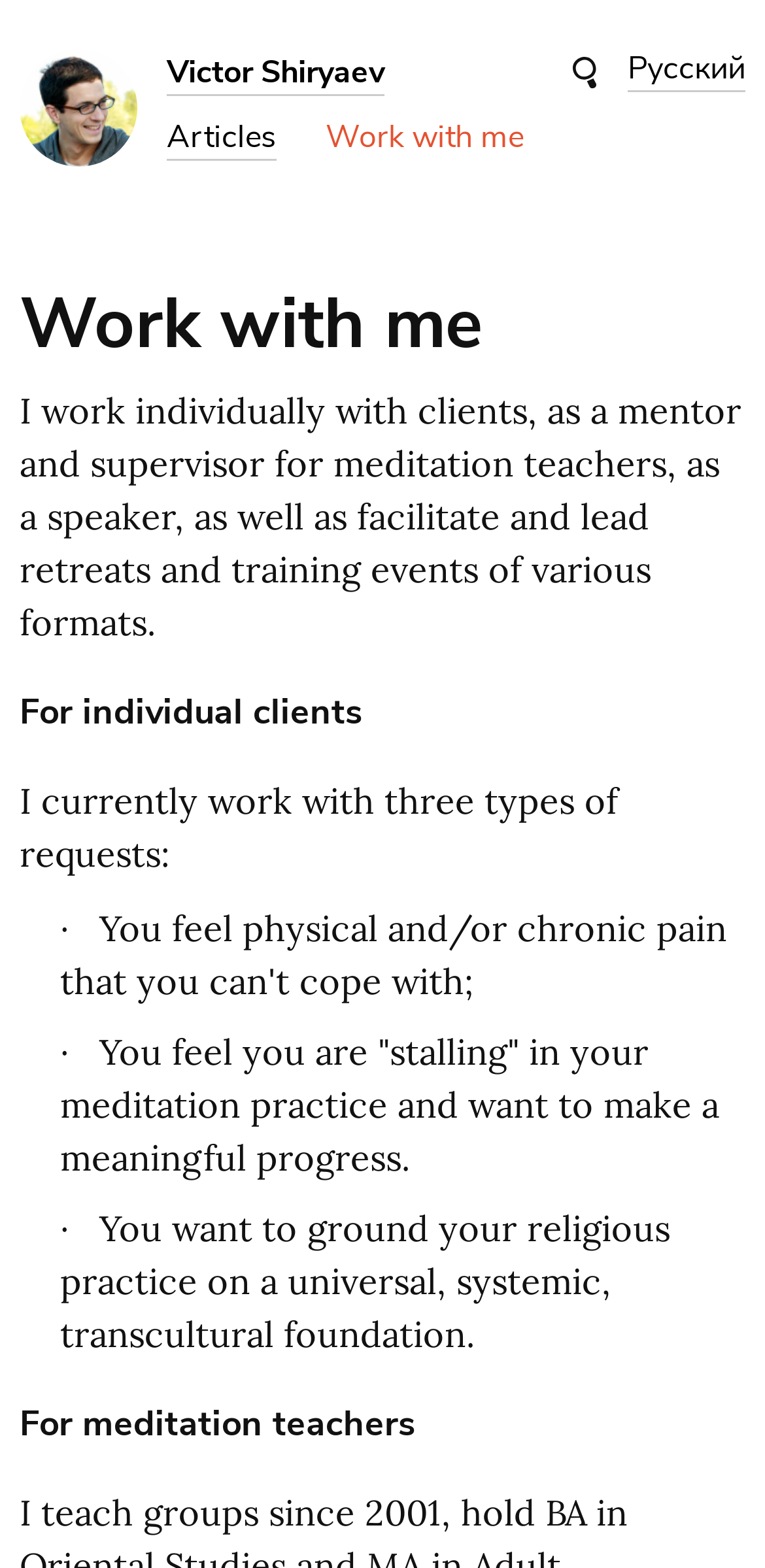What is the language of the link at the top right corner?
Using the visual information, answer the question in a single word or phrase.

Russian